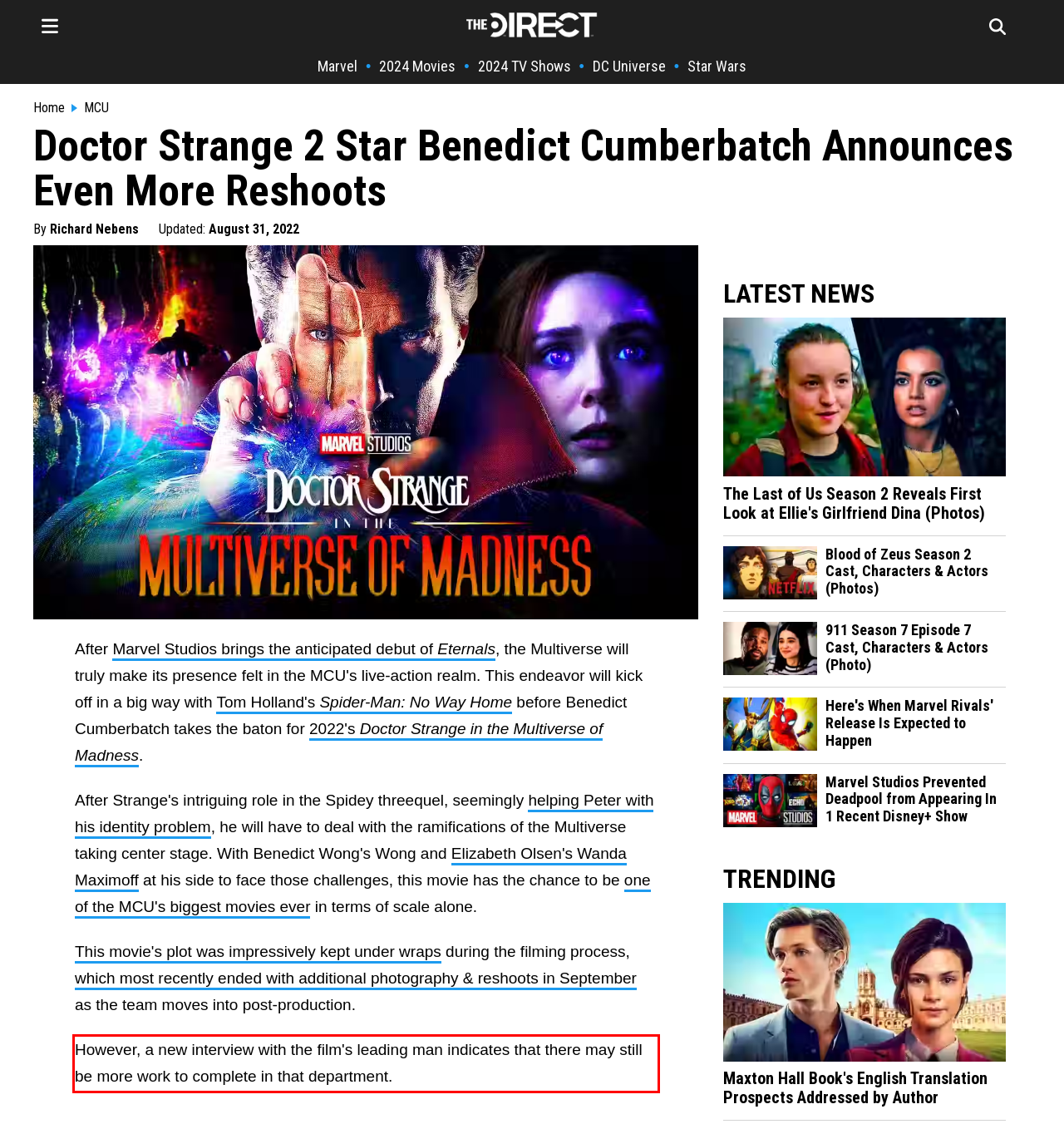You are provided with a webpage screenshot that includes a red rectangle bounding box. Extract the text content from within the bounding box using OCR.

However, a new interview with the film's leading man indicates that there may still be more work to complete in that department.